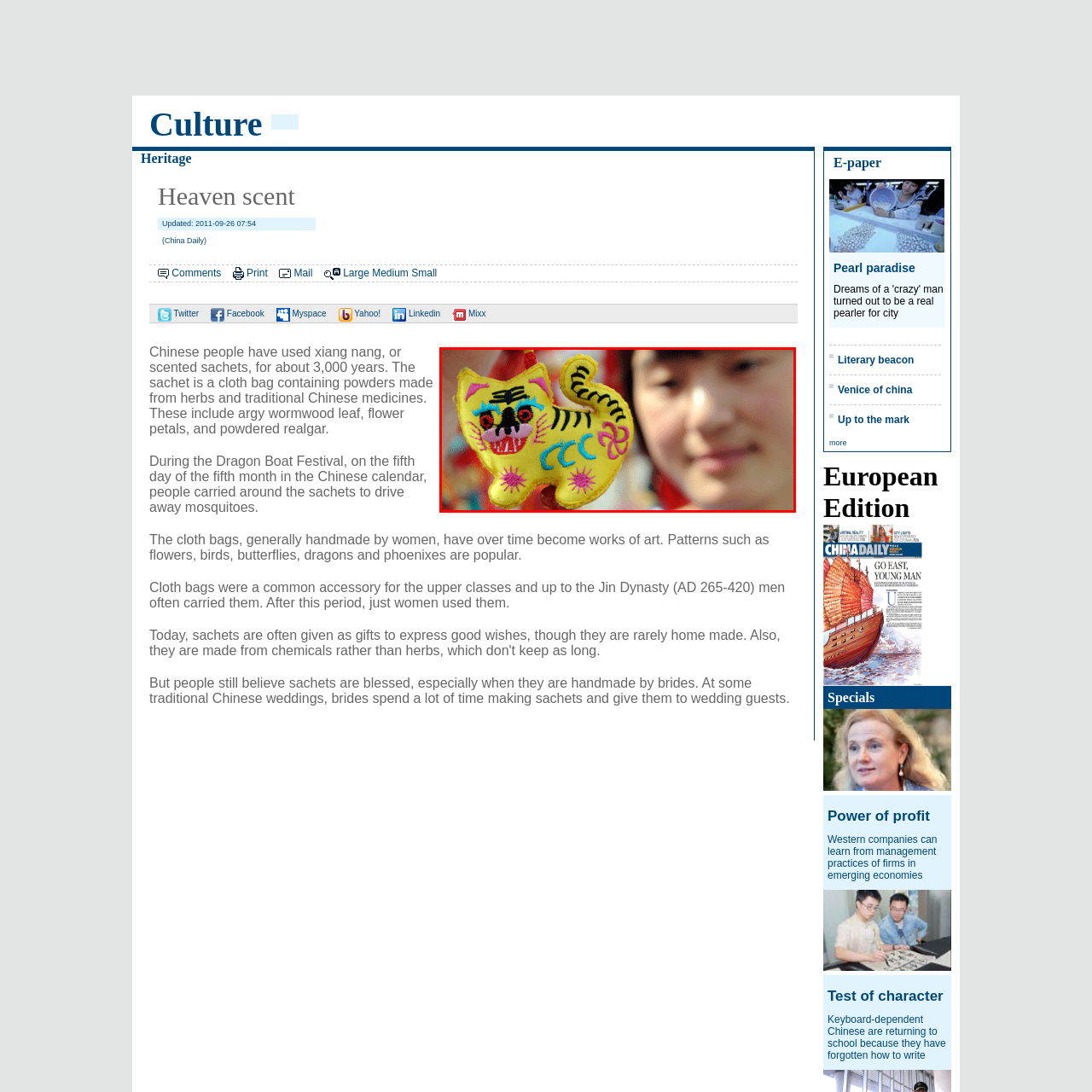What is the significance of decorative items in Chinese culture?
Inspect the part of the image highlighted by the red bounding box and give a detailed answer to the question.

According to the caption, decorative items like the embroidered cat are significant in Chinese culture, particularly during events that honor heritage and familial ties, reflecting a rich cultural legacy.